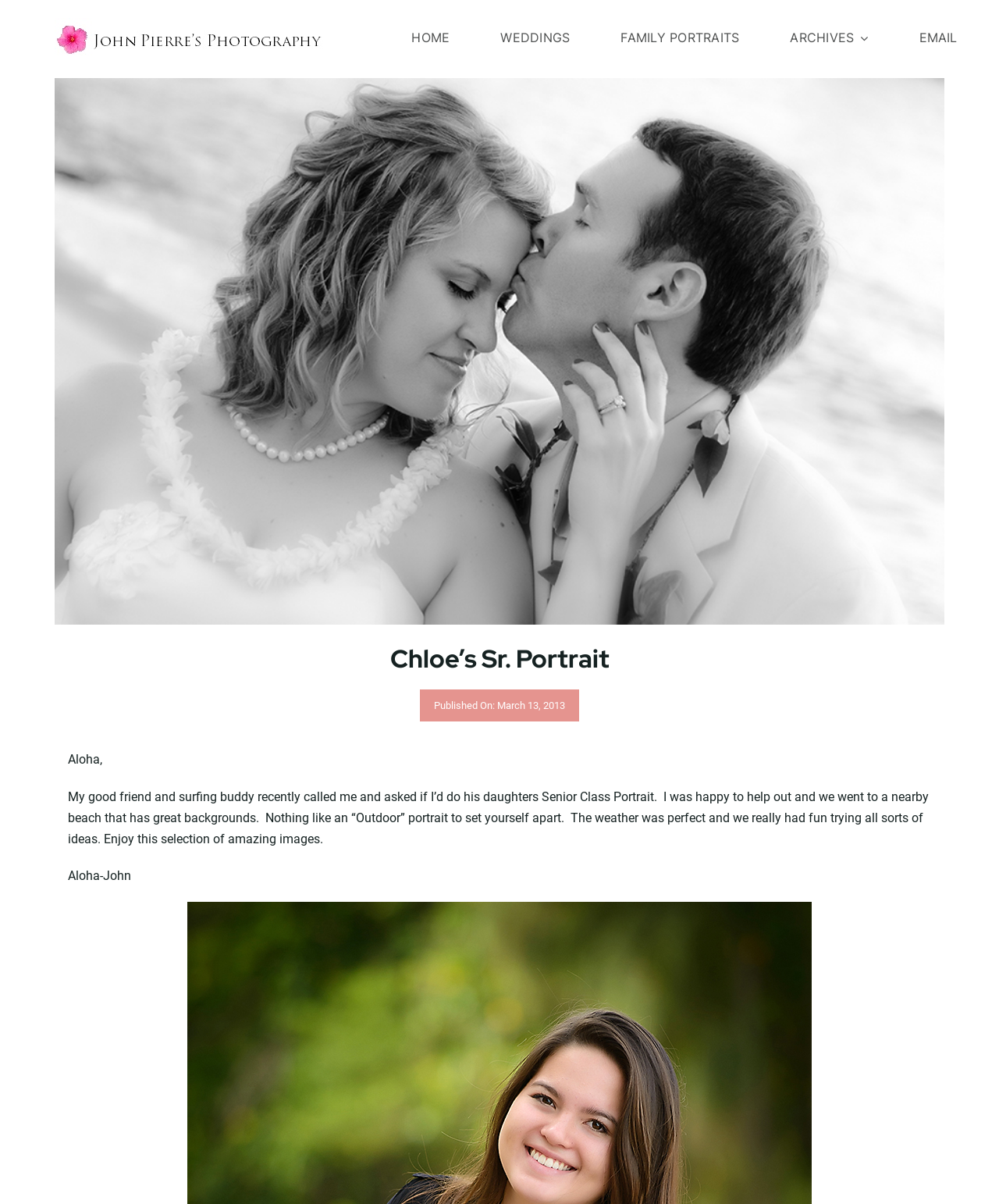Write a detailed summary of the webpage.

The webpage is a photography portfolio page, specifically showcasing a senior class portrait session of a girl named Chloe. At the top left corner, there is a logo of "John Pierre' Photography" accompanied by a link to the logo. 

To the right of the logo, there is a navigation menu with five links: "HOME", "WEDDINGS", "FAMILY PORTRAITS", "ARCHIVES", and "EMAIL". 

Below the navigation menu, there is a large link that spans almost the entire width of the page, which may be a separator or a decorative element. 

The main content of the page is a heading that reads "Chloe’s Sr. Portrait", followed by a publication date "March 13, 2013". 

Below the publication date, there is a brief story about the photo shoot, which describes the photographer's experience taking Chloe's senior class portraits at a nearby beach. The text also mentions the perfect weather and the fun they had trying out different ideas.

At the very bottom right corner of the page, there is a link to "Go to Top", which allows users to quickly navigate back to the top of the page.